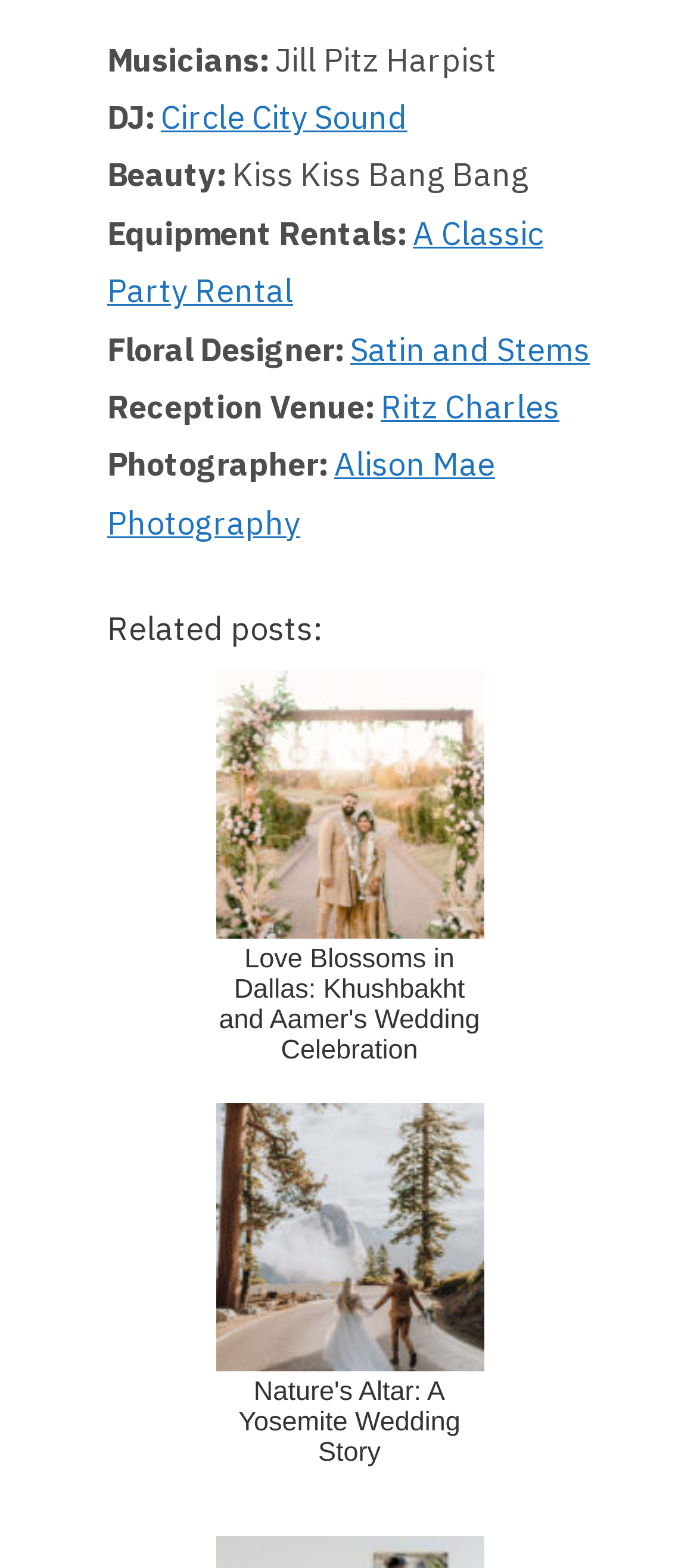Give a one-word or phrase response to the following question: What is the name of the harpist?

Jill Pitz